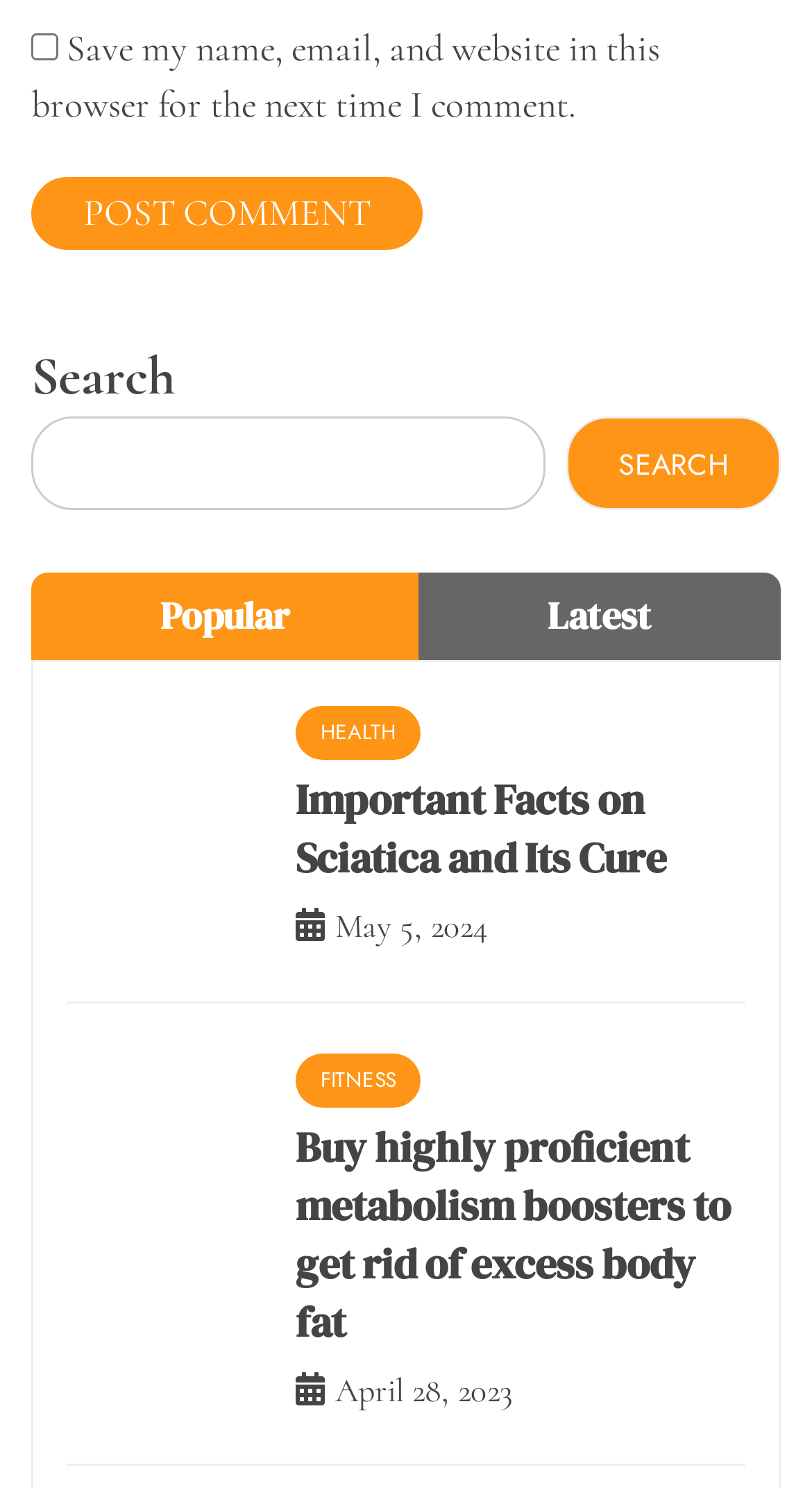What type of content is categorized under the 'HEALTH' tab?
By examining the image, provide a one-word or phrase answer.

Health-related articles